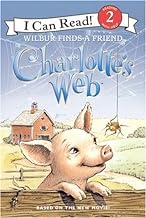Create a detailed narrative of what is happening in the image.

The image features a colorful book cover from the "I Can Read!" series, specifically showcasing "Charlotte's Web." This edition is subtitled "Wilbur Finds a Friend," highlighting the beloved characters of Wilbur, the pig, and his friend Charlotte, the spider. The illustration captures a sunny rural scene with Wilbur happily standing in front of a red barn, set against a backdrop of a clear blue sky dotted with wispy clouds. The art is whimsical and inviting, making it appealing for young readers. The book is designed to engage early readers, offering a delightful introduction to this classic tale about friendship and loyalty.